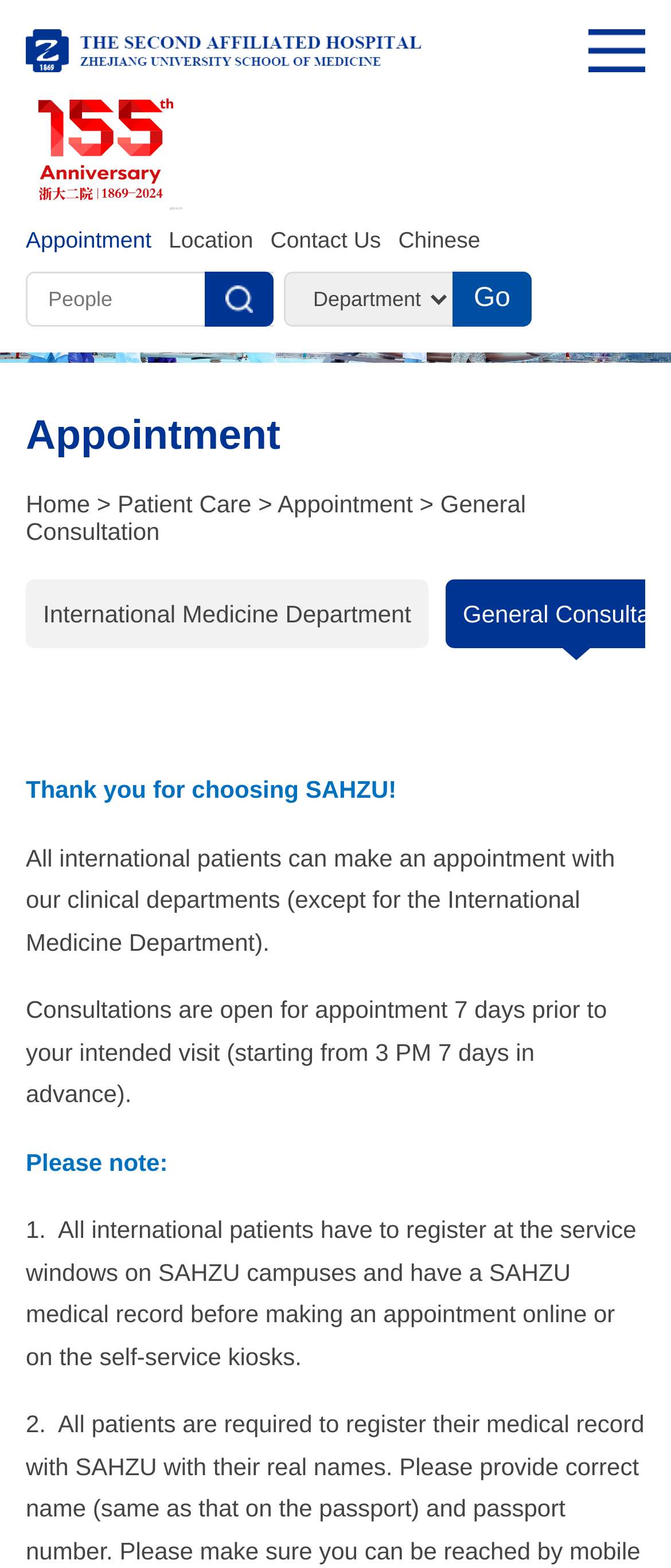Offer a detailed account of what is visible on the webpage.

The webpage is about the Second Affiliated Hospital Zhejiang University School of Medicine. At the top, there are two identical links on the left and right sides, which are not labeled. Below these links, there is a row of five links: "Appointment", "Location", "Contact Us", "Chinese", and another unlabeled link. 

Below this row, there is a search bar with a textbox labeled "People", a button, a combobox, and a "Go" button. The search bar is positioned near the top of the page, slightly below the row of links.

Further down, there is a heading labeled "Appointment" followed by a row of links: "Home", "Patient Care", "Appointment", and "General Consultation". Below this row, there is another link labeled "International Medicine Department".

The main content of the page is a series of paragraphs. The first paragraph is a welcome message, thanking users for choosing the hospital. The second paragraph explains that international patients can make appointments with clinical departments, except for the International Medicine Department. The third paragraph provides information about the appointment schedule, stating that consultations are open for appointment 7 days prior to the intended visit. The fourth paragraph is a note, with a list of rules, including the requirement for international patients to register at the service windows on the hospital campuses and have a medical record before making an appointment online or on the self-service kiosks.